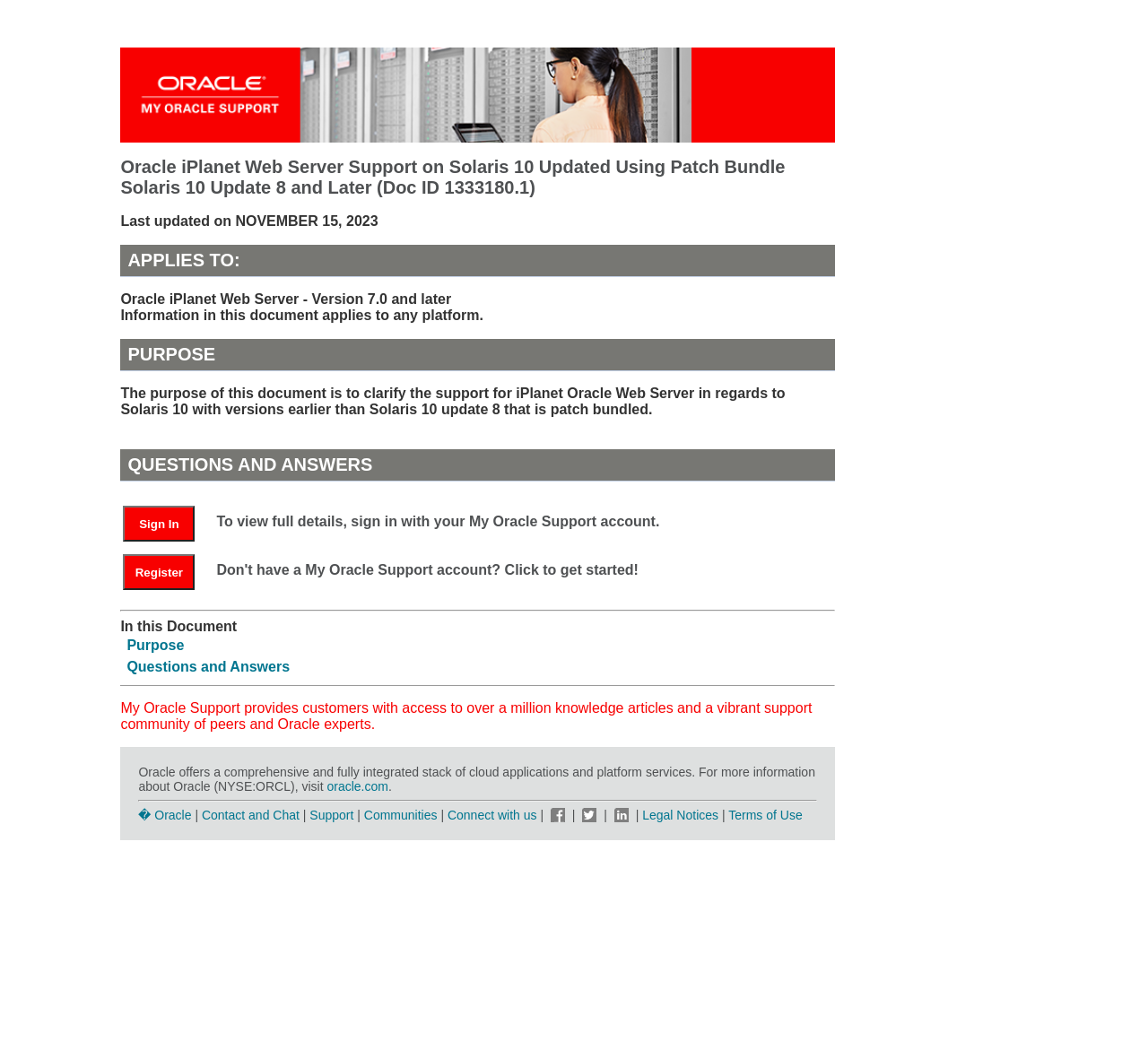What is the support community mentioned on this webpage?
Use the screenshot to answer the question with a single word or phrase.

My Oracle Support